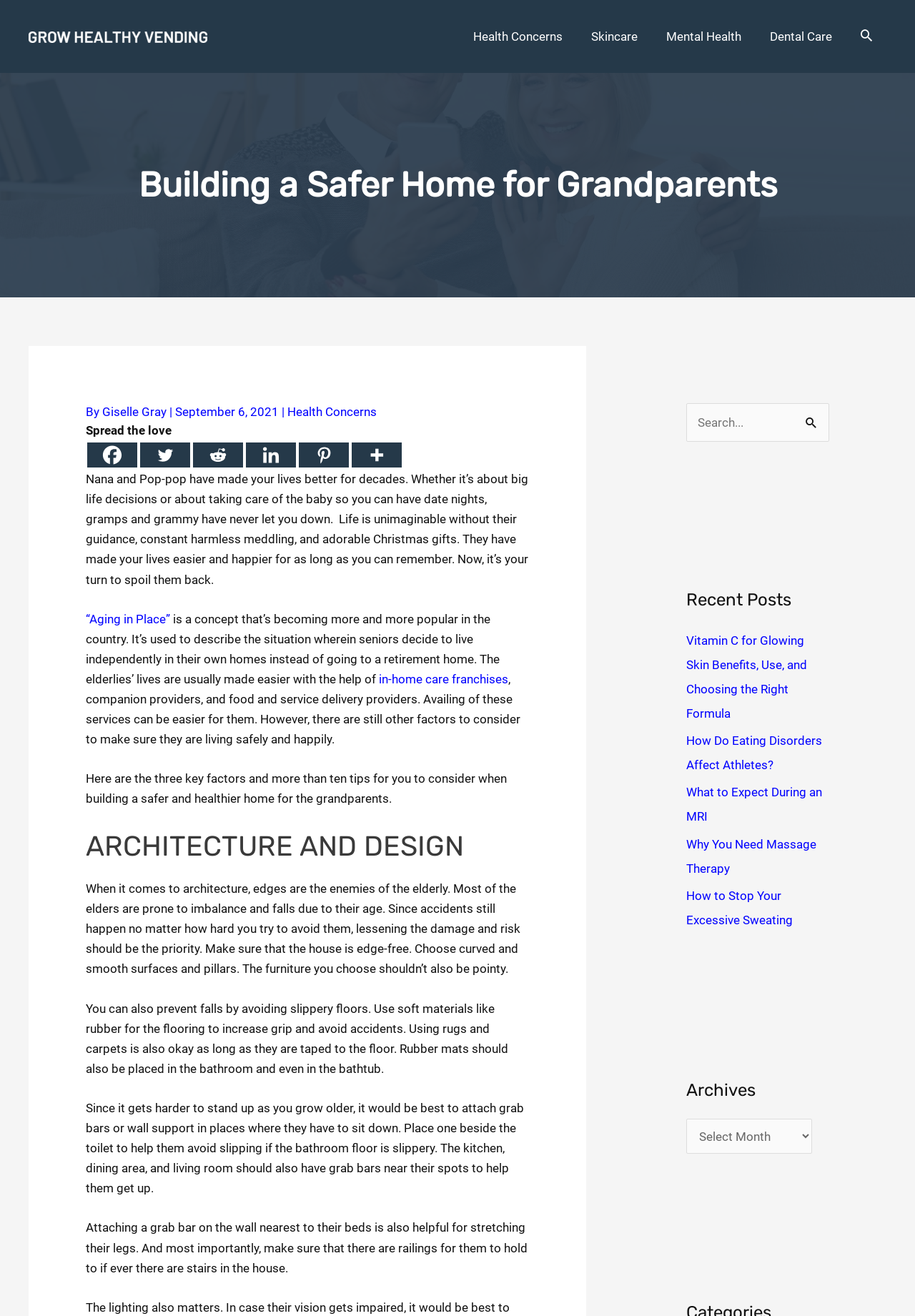What is the topic of the article?
Refer to the image and provide a one-word or short phrase answer.

Building a safer home for grandparents